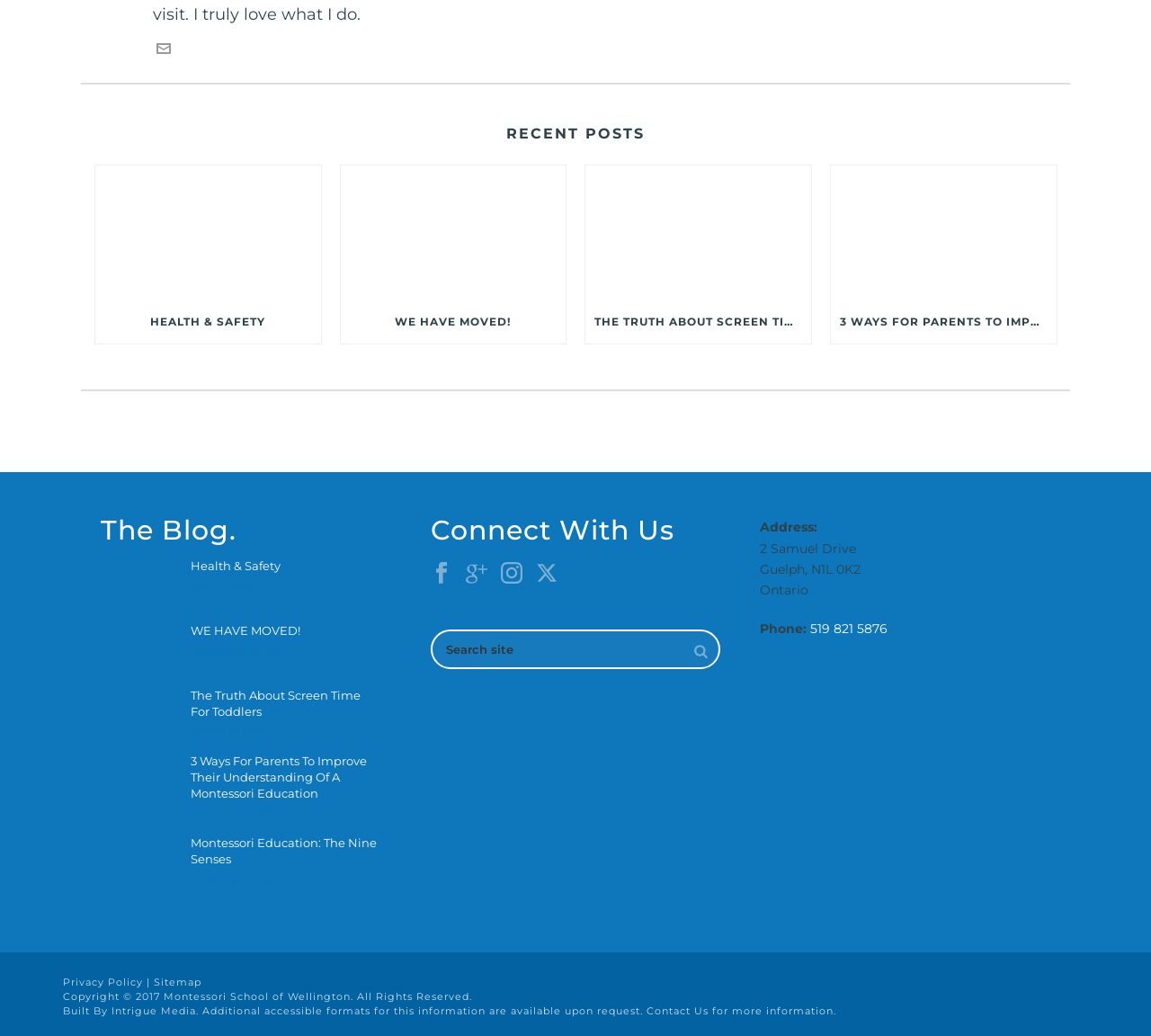Locate the bounding box of the UI element defined by this description: "Montessori Education: The Nine Senses". The coordinates should be given as four float numbers between 0 and 1, formatted as [left, top, right, bottom].

[0.166, 0.806, 0.332, 0.837]